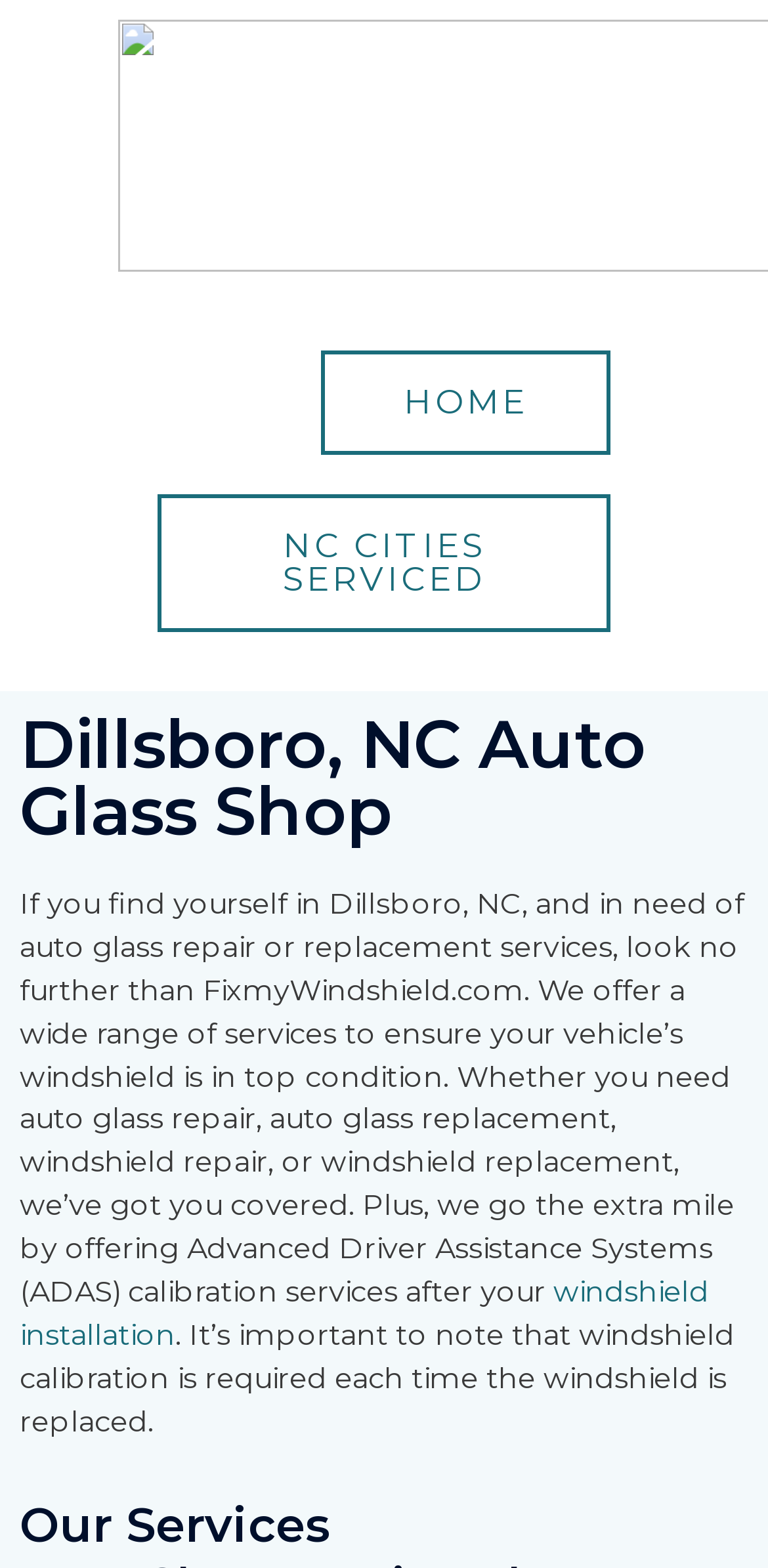Using the details from the image, please elaborate on the following question: What is the name of the auto glass shop?

I determined the answer by looking at the heading element 'Dillsboro, NC Auto Glass Shop - Fix My Windshield' which is the title of the webpage, and extracting the name of the shop from it.